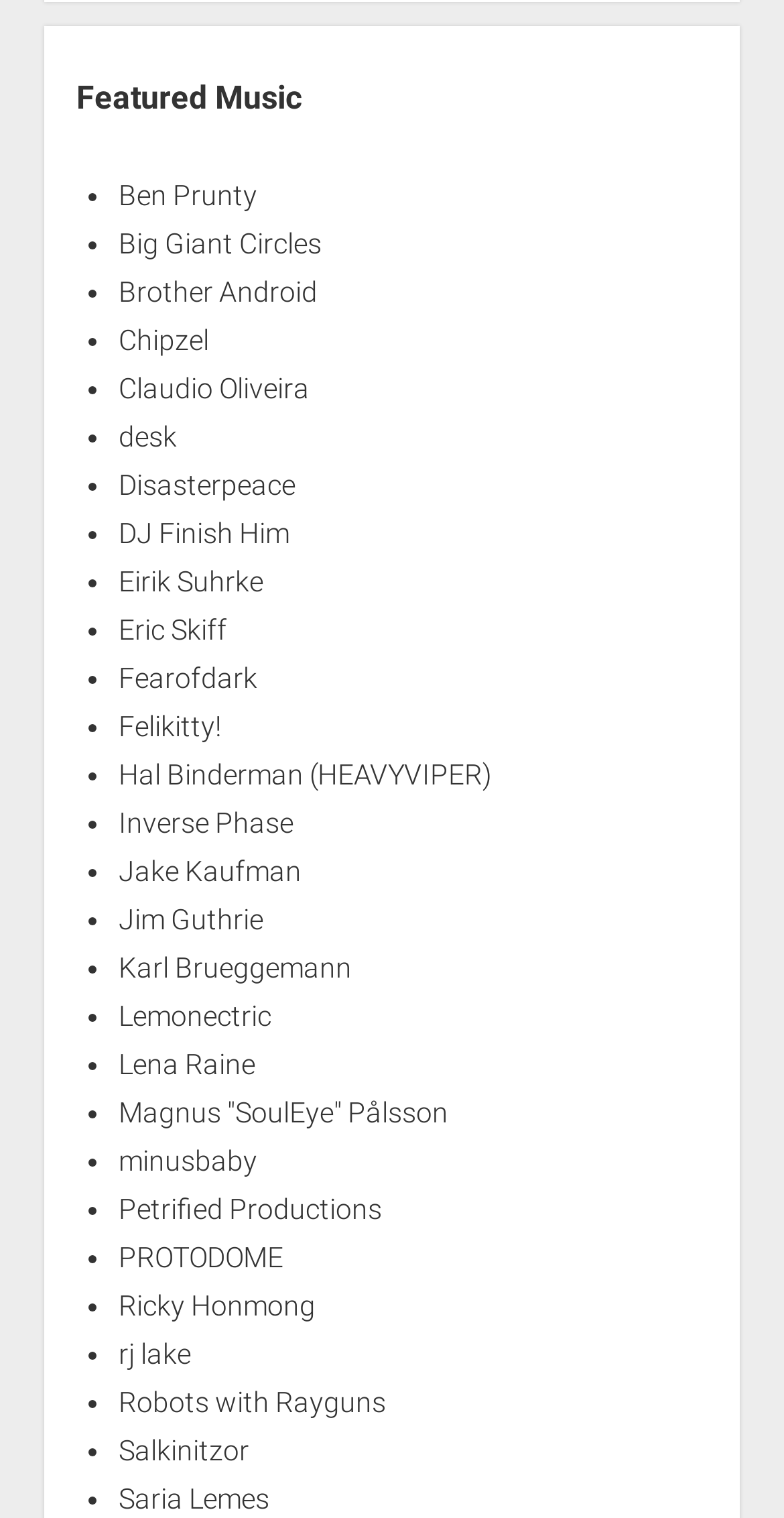Kindly respond to the following question with a single word or a brief phrase: 
What is the name of the first music artist listed?

Ben Prunty